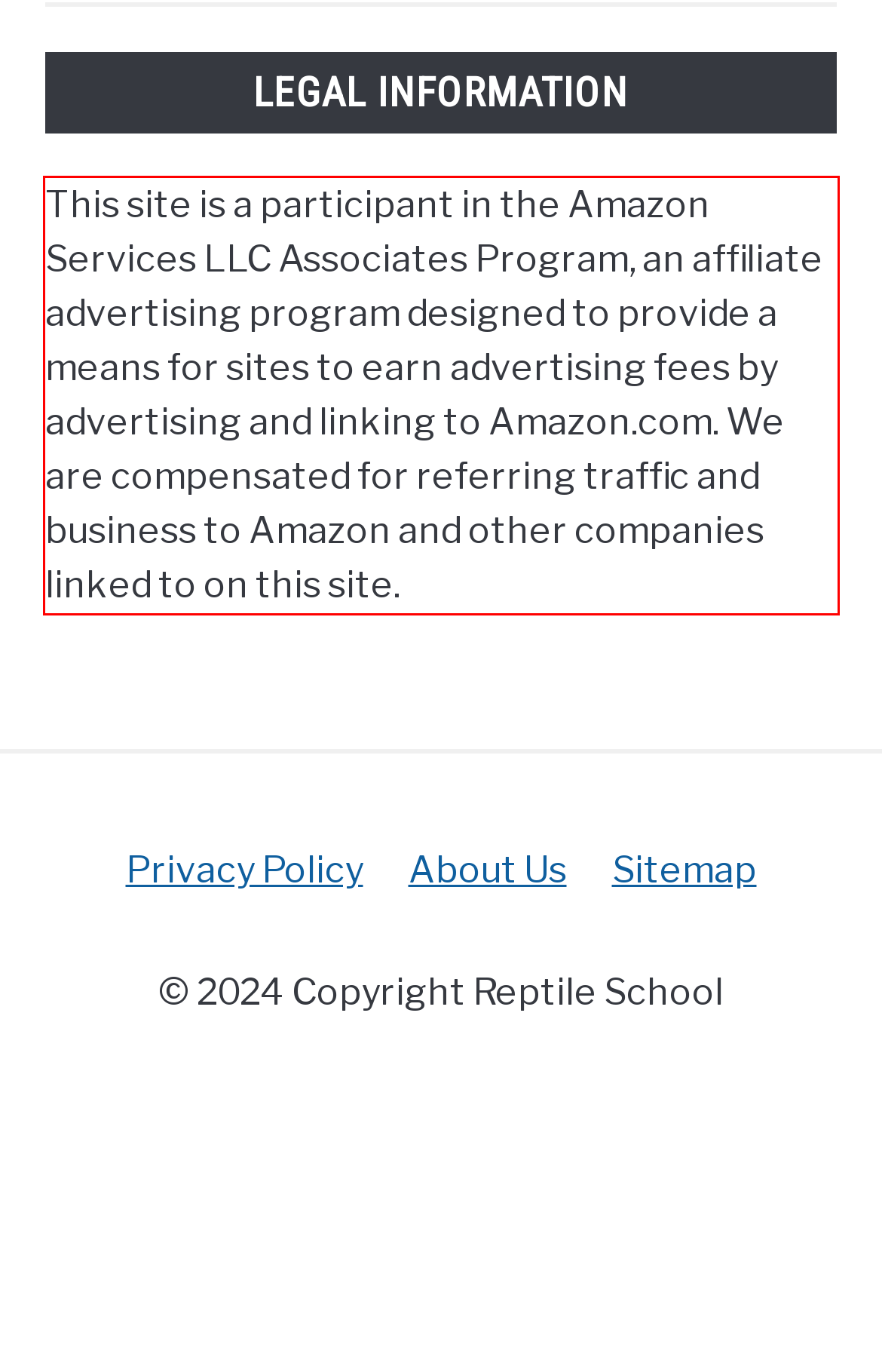Identify the red bounding box in the webpage screenshot and perform OCR to generate the text content enclosed.

This site is a participant in the Amazon Services LLC Associates Program, an affiliate advertising program designed to provide a means for sites to earn advertising fees by advertising and linking to Amazon.com. We are compensated for referring traffic and business to Amazon and other companies linked to on this site.